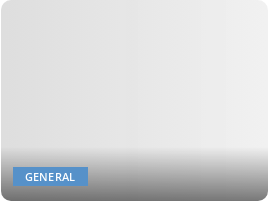Please provide a detailed answer to the question below by examining the image:
Where is the button located?

The button is positioned in the lower part of the image, which creates a sense of balance and draws attention to its functionality.